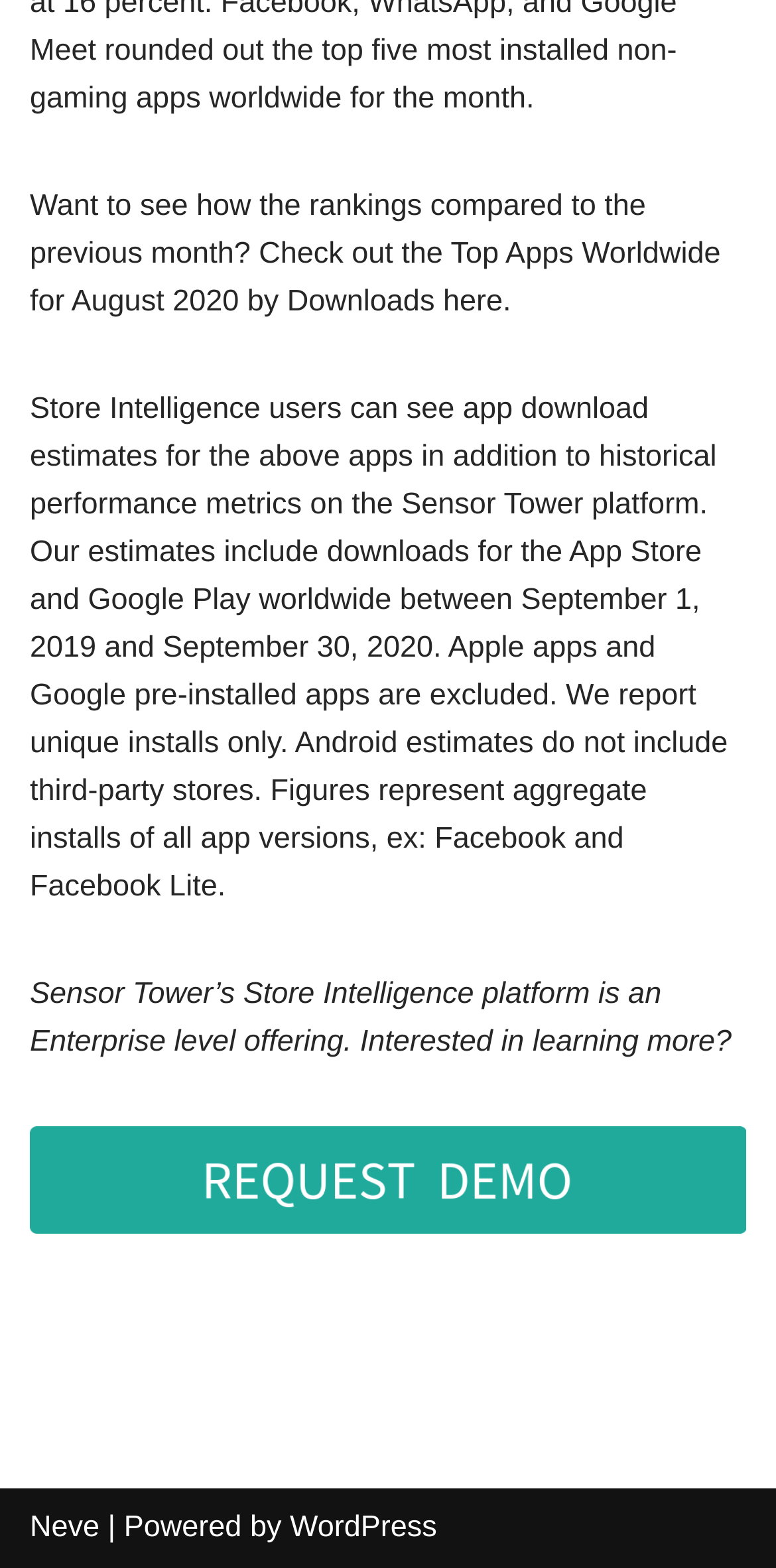Respond with a single word or phrase to the following question: What is the purpose of Sensor Tower’s Store Intelligence platform?

Enterprise level offering